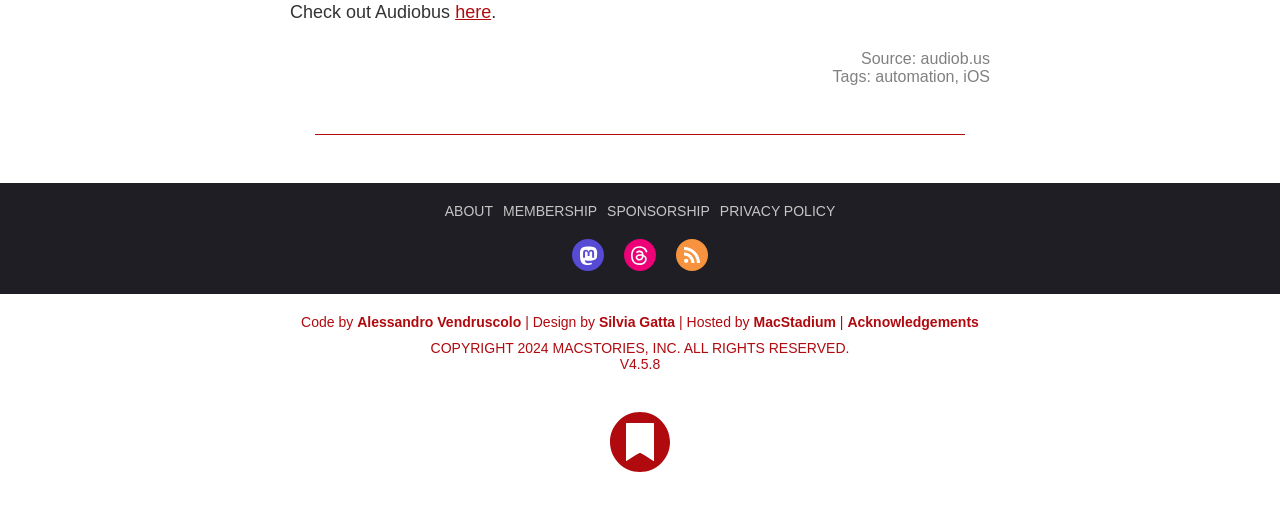Give a one-word or short-phrase answer to the following question: 
What is the text above the 'here' link?

Check out Audiobus